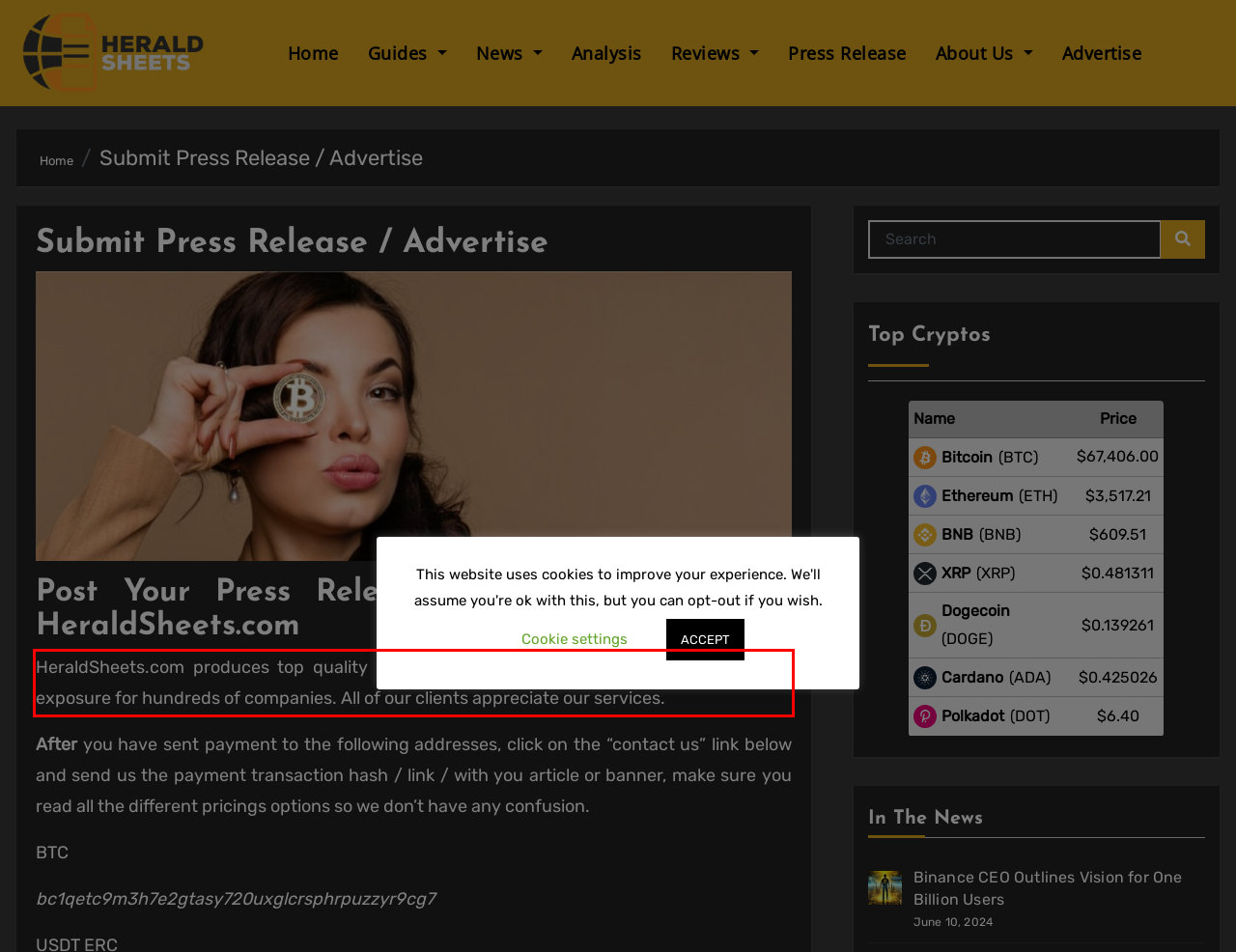Given a screenshot of a webpage, locate the red bounding box and extract the text it encloses.

HeraldSheets.com produces top quality content for crypto companies. We provide brand exposure for hundreds of companies. All of our clients appreciate our services.